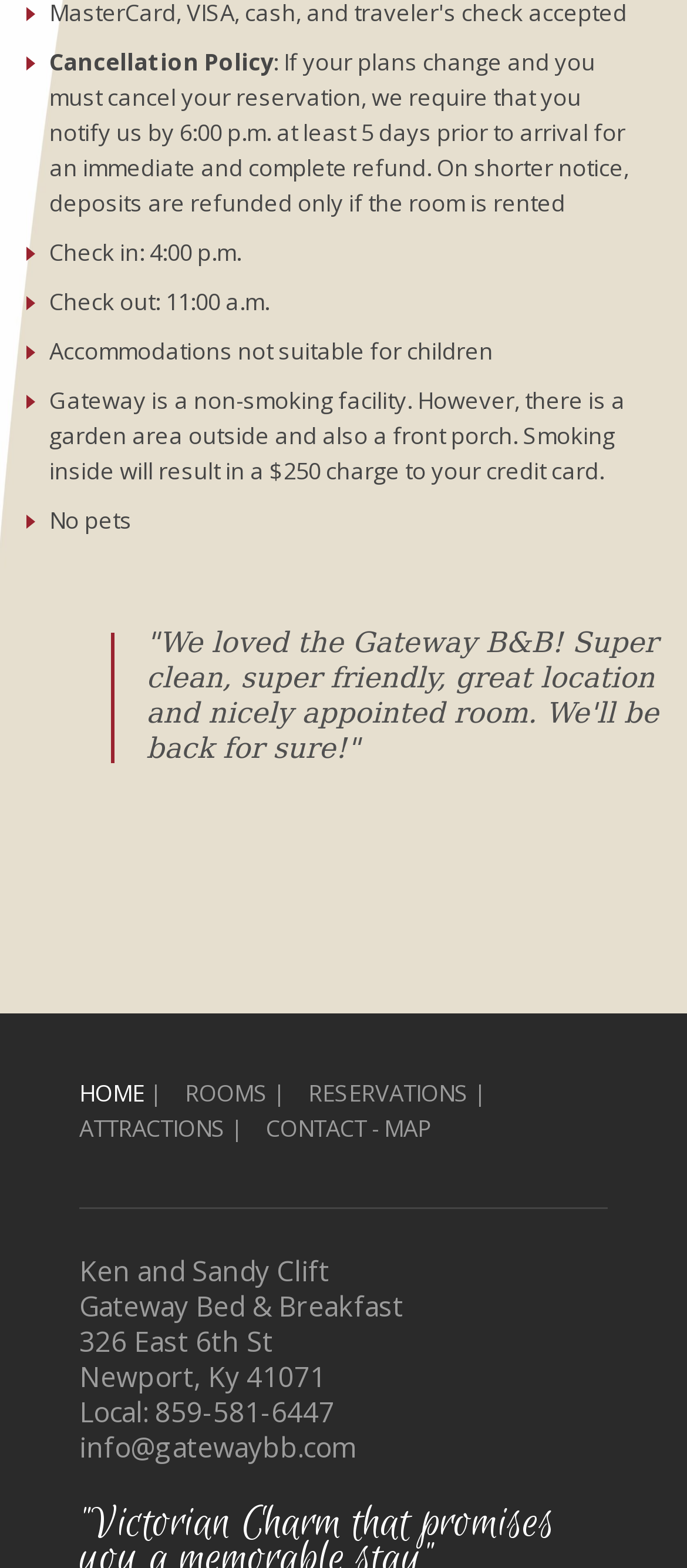Are pets allowed?
Please ensure your answer to the question is detailed and covers all necessary aspects.

According to the webpage, pets are not allowed at the Gateway Bed & Breakfast, as stated in the policy section.